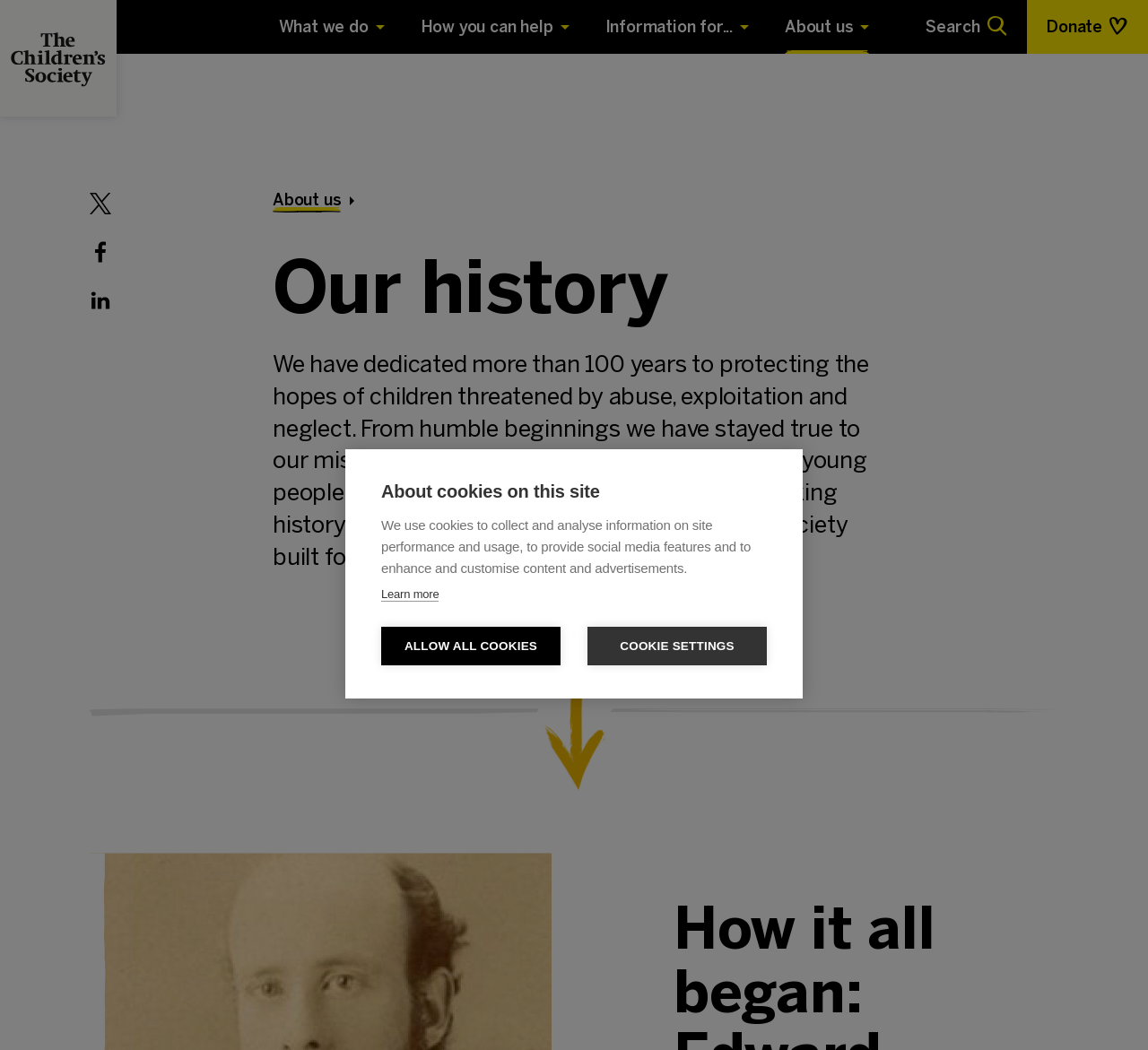What is the purpose of the 'COOKIE SETTINGS' button?
Please answer the question with as much detail and depth as you can.

The 'COOKIE SETTINGS' button is likely used to allow users to customize their cookie settings, such as which types of cookies they want to accept or reject. This is inferred from the presence of the 'ALLOW ALL COOKIES' button, which suggests that users have the option to customize their cookie settings.